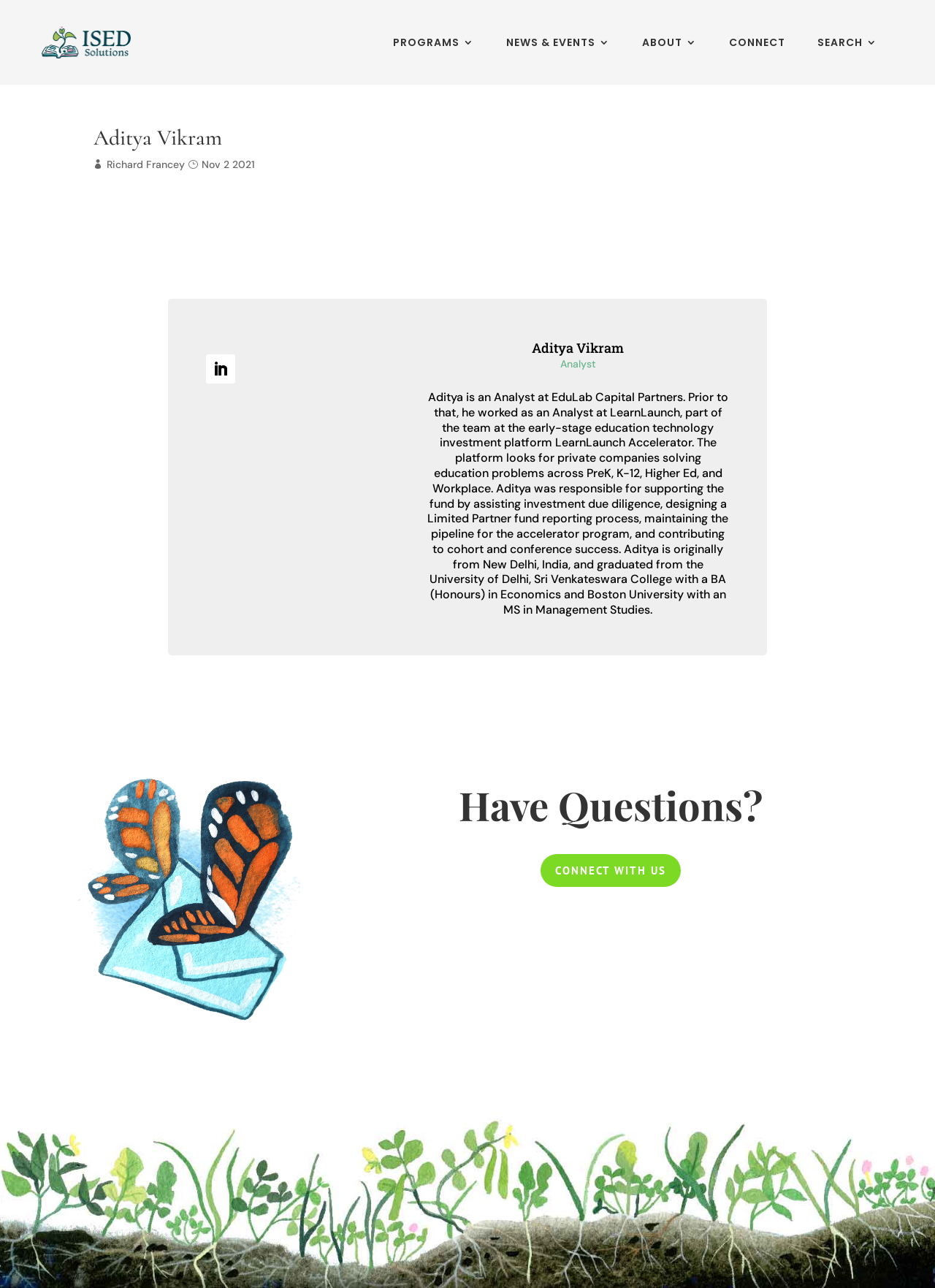Please determine the bounding box coordinates of the area that needs to be clicked to complete this task: 'Search the website'. The coordinates must be four float numbers between 0 and 1, formatted as [left, top, right, bottom].

[0.874, 0.011, 0.938, 0.054]